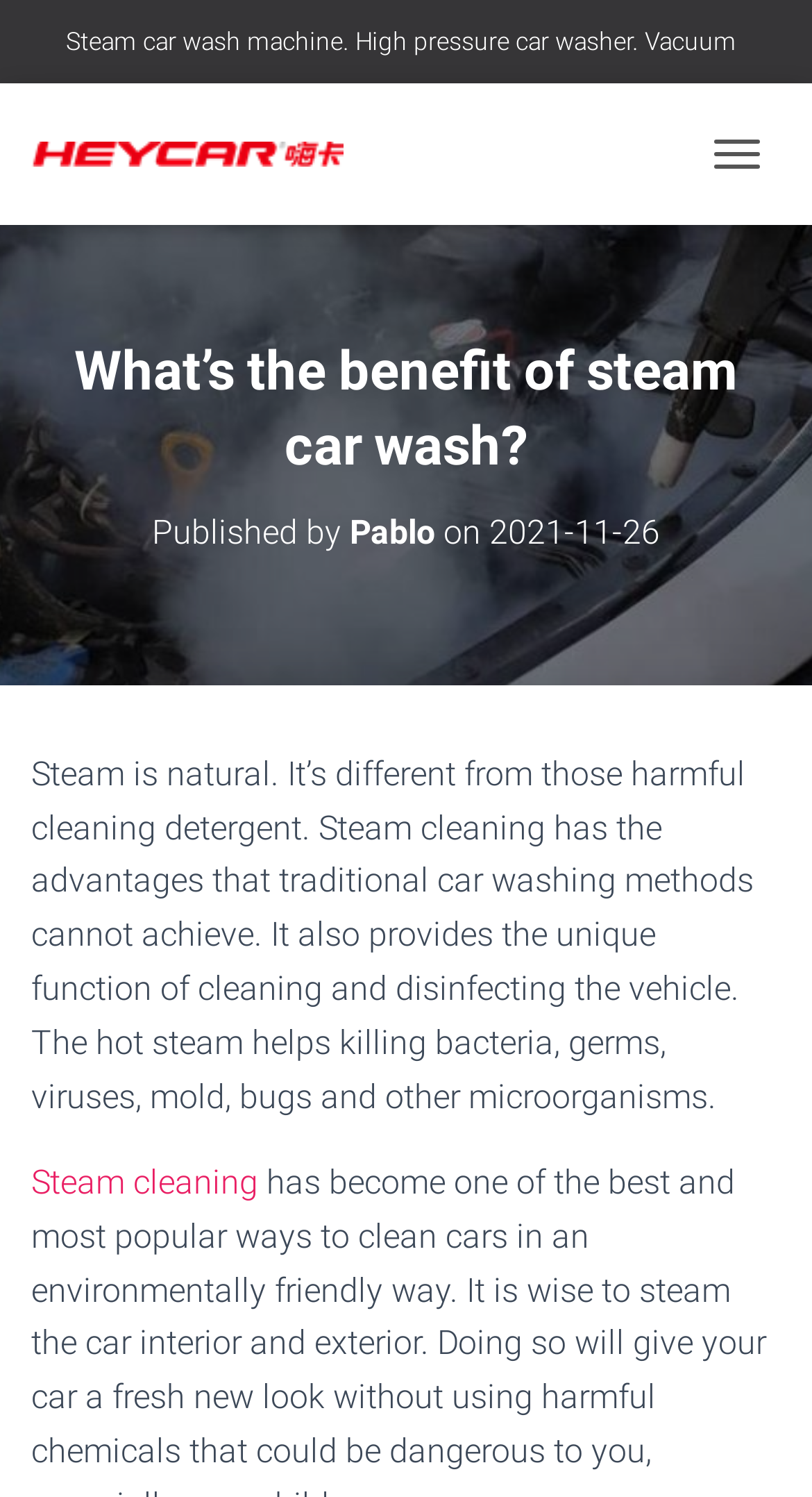What is the author of the article?
Refer to the image and provide a one-word or short phrase answer.

Pablo